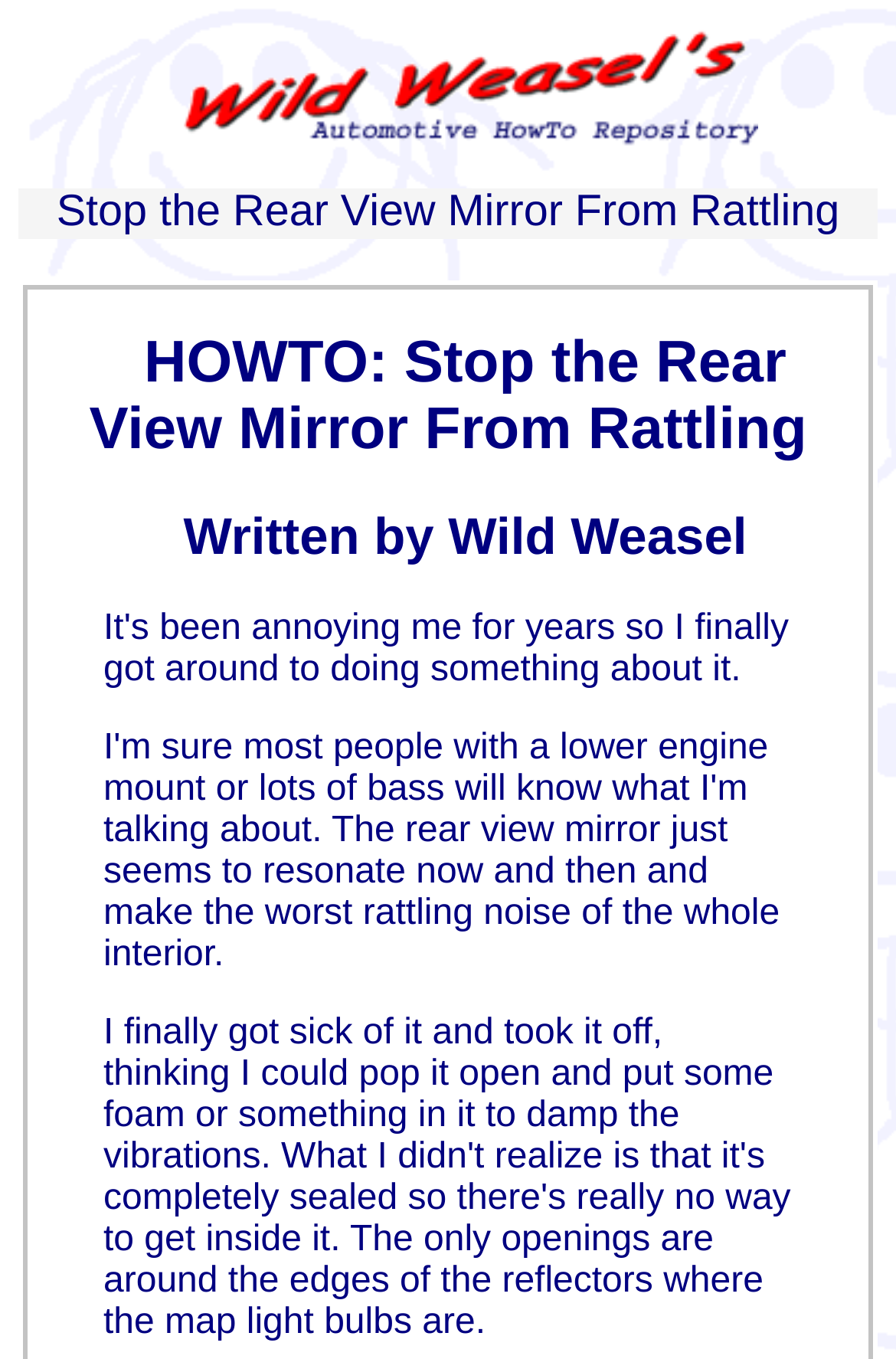Please provide a one-word or phrase answer to the question: 
What is the purpose of the webpage?

To provide a solution to a car problem